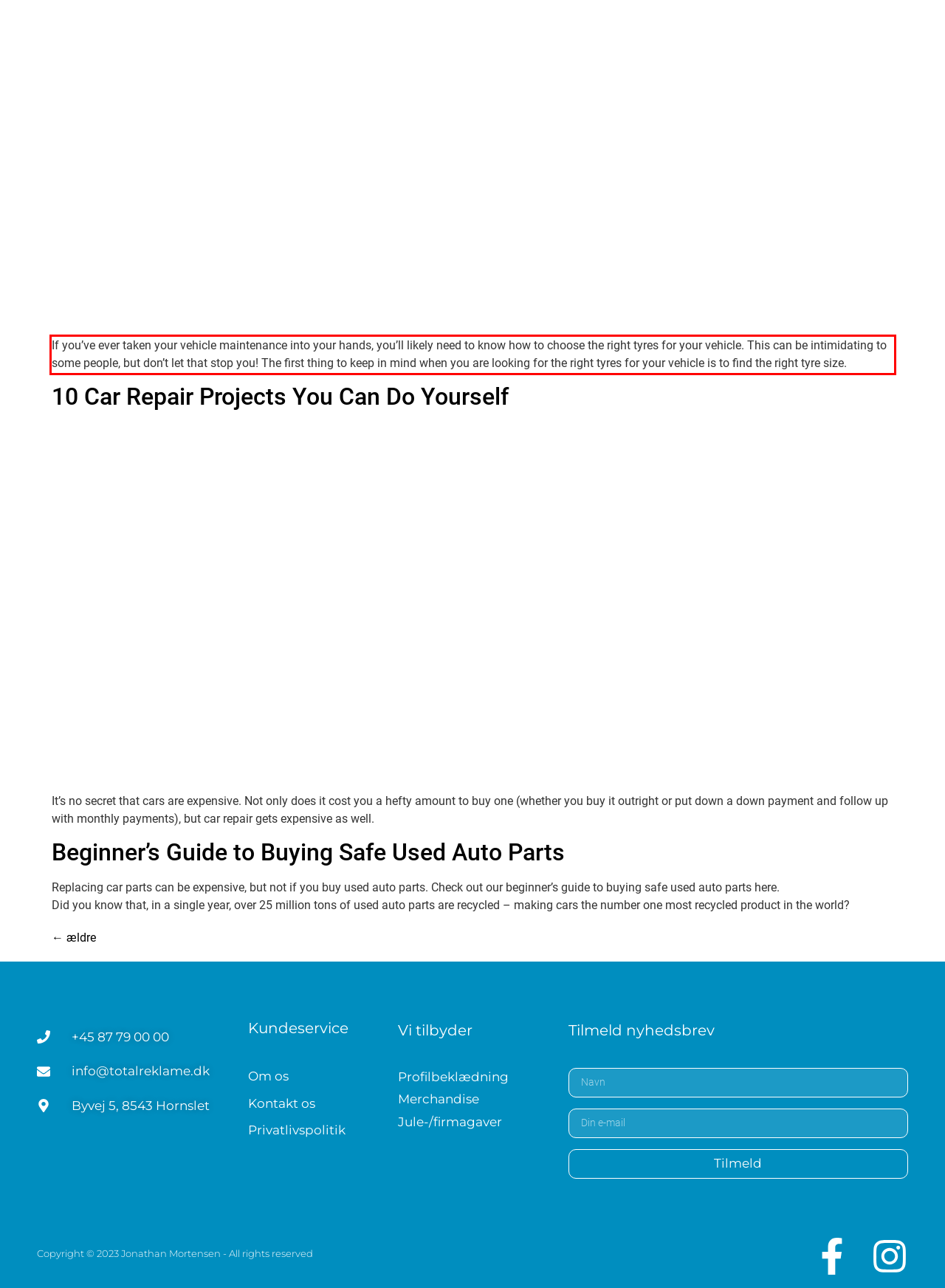Please examine the webpage screenshot containing a red bounding box and use OCR to recognize and output the text inside the red bounding box.

If you’ve ever taken your vehicle maintenance into your hands, you’ll likely need to know how to choose the right tyres for your vehicle. This can be intimidating to some people, but don’t let that stop you! The first thing to keep in mind when you are looking for the right tyres for your vehicle is to find the right tyre size.